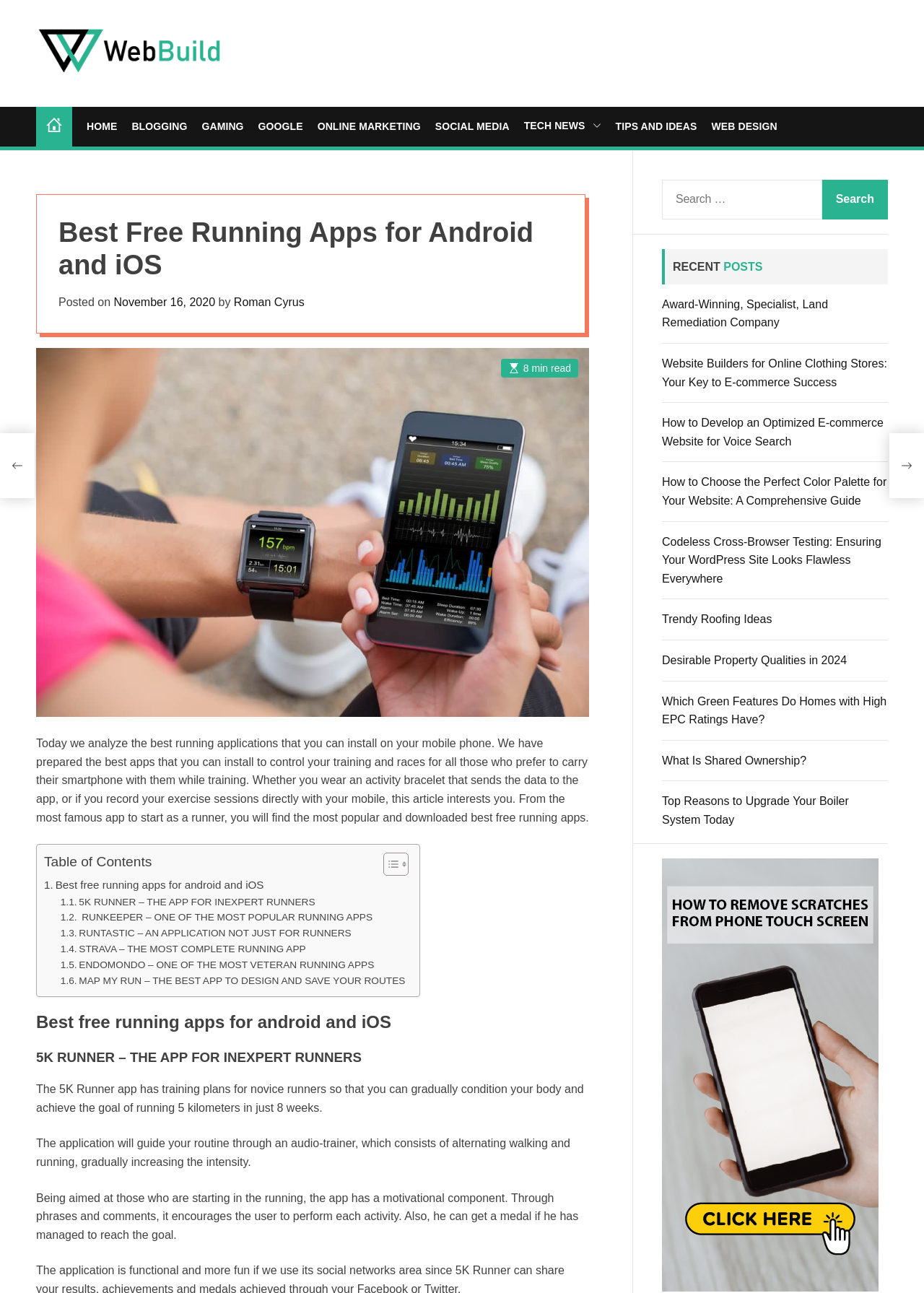Please identify the bounding box coordinates of the element I should click to complete this instruction: 'Search for something'. The coordinates should be given as four float numbers between 0 and 1, like this: [left, top, right, bottom].

[0.716, 0.139, 0.89, 0.17]